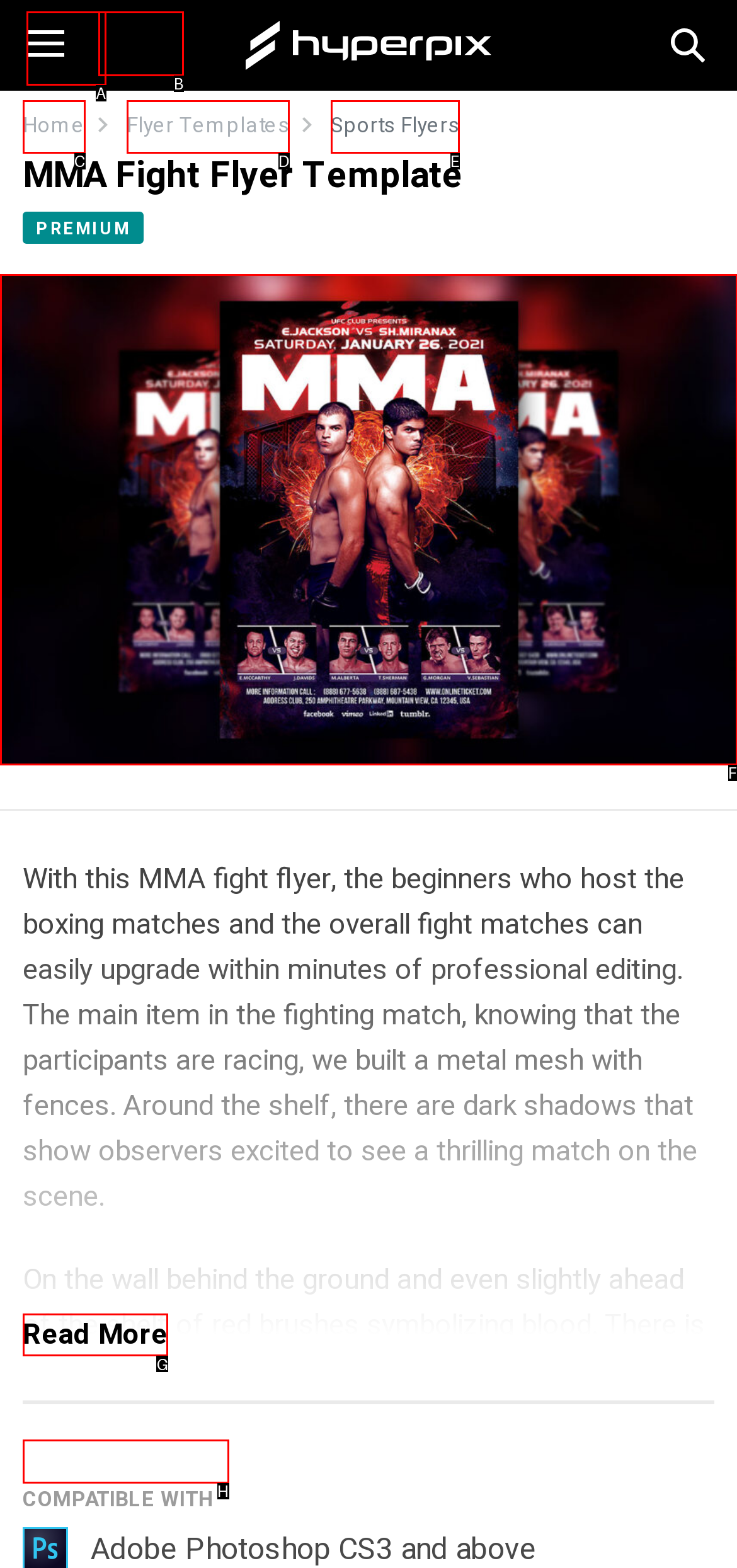Point out the letter of the HTML element you should click on to execute the task: Read More about the template
Reply with the letter from the given options.

G